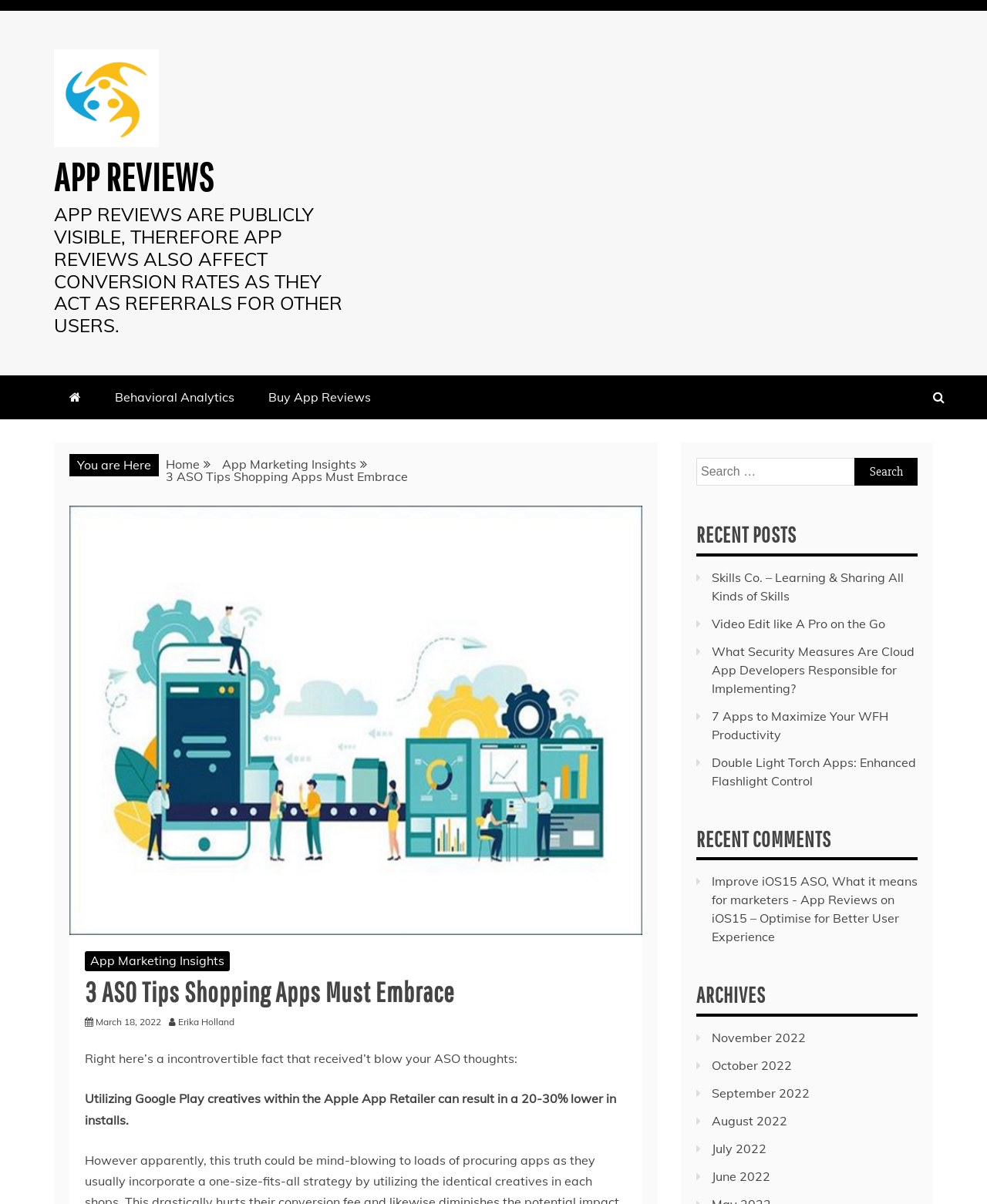Using the webpage screenshot and the element description March 18, 2022March 18, 2022, determine the bounding box coordinates. Specify the coordinates in the format (top-left x, top-left y, bottom-right x, bottom-right y) with values ranging from 0 to 1.

[0.097, 0.844, 0.163, 0.853]